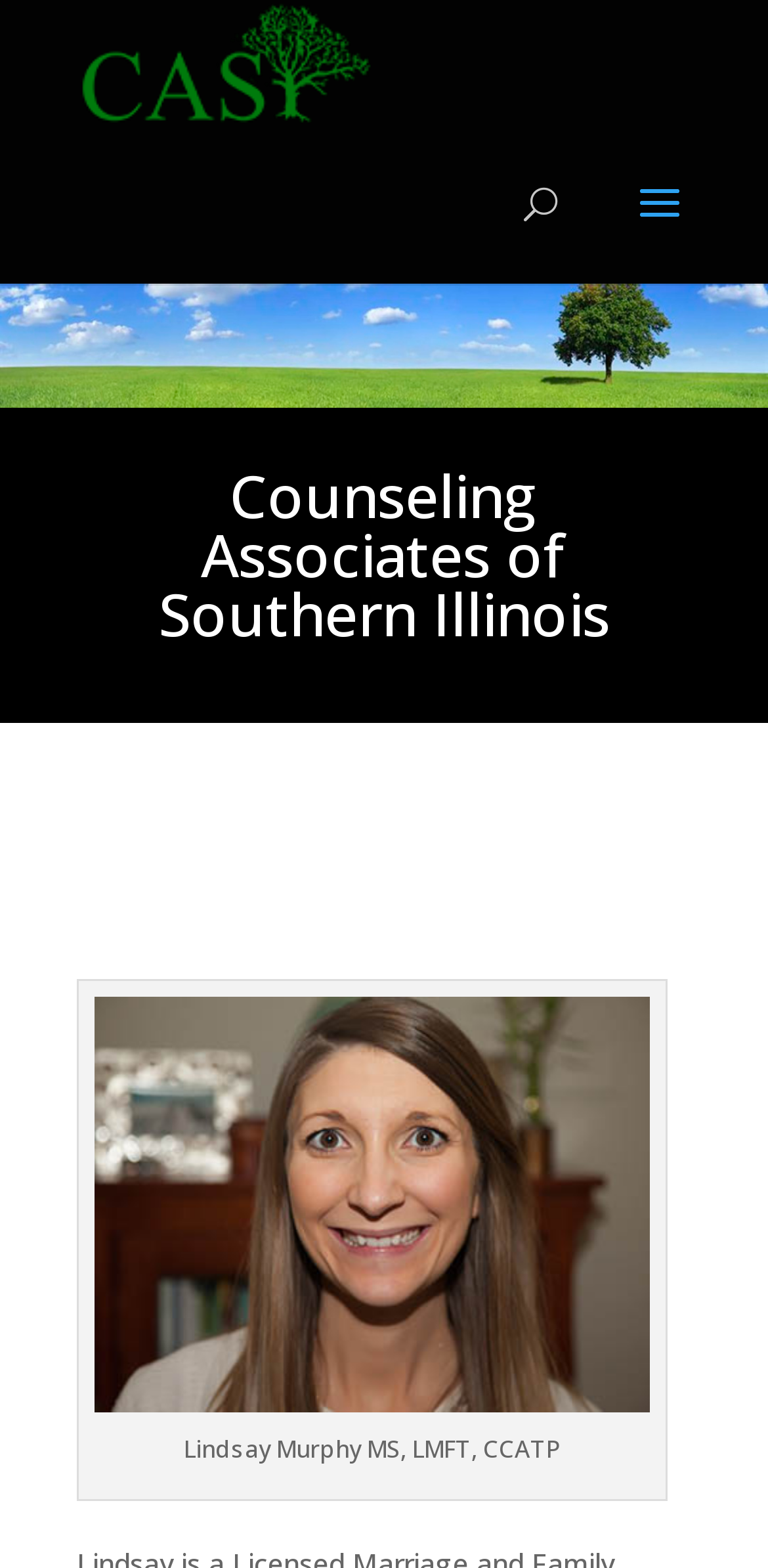Can you find and generate the webpage's heading?

Counseling Associates of Southern Illinois